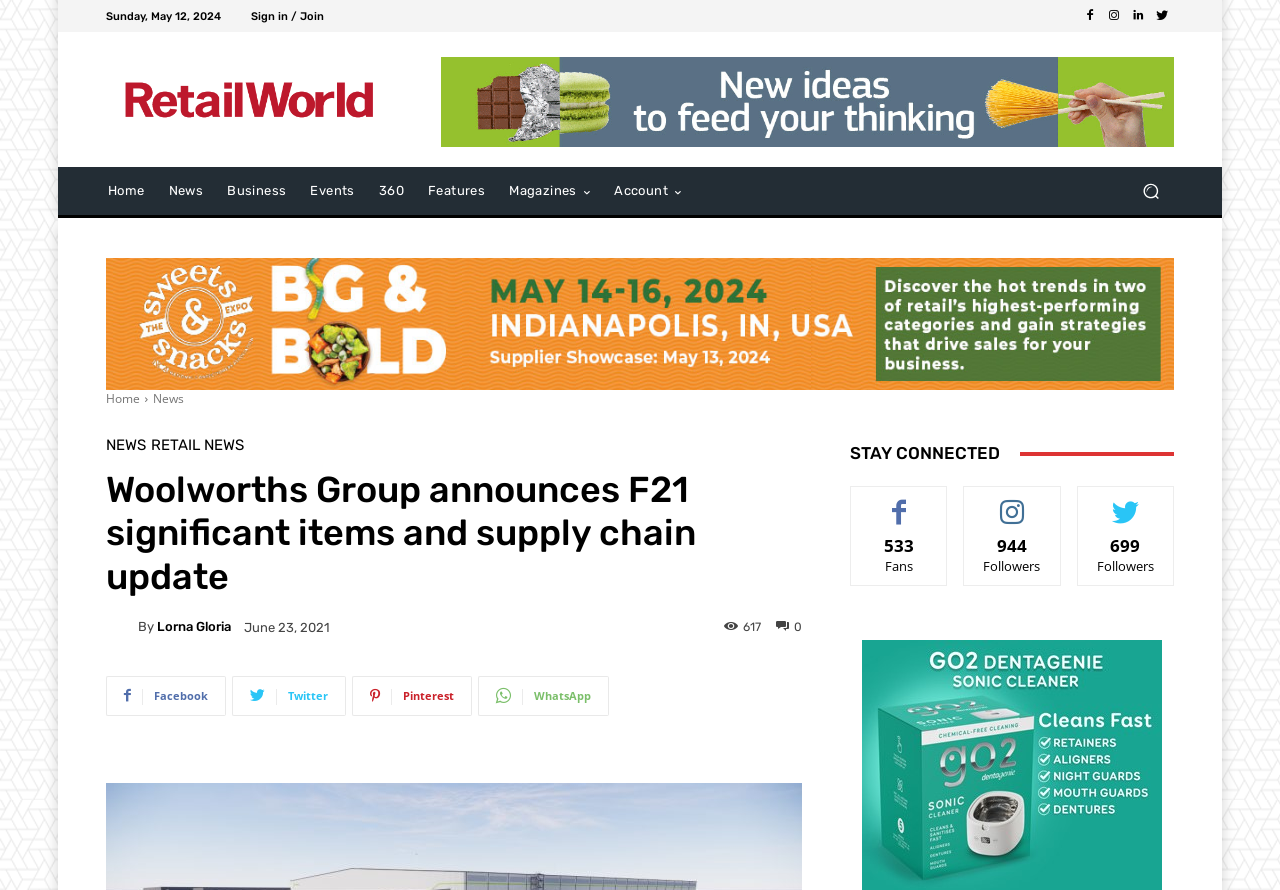Locate the bounding box of the UI element with the following description: "parent_node: By title="Lorna Gloria"".

[0.083, 0.69, 0.108, 0.719]